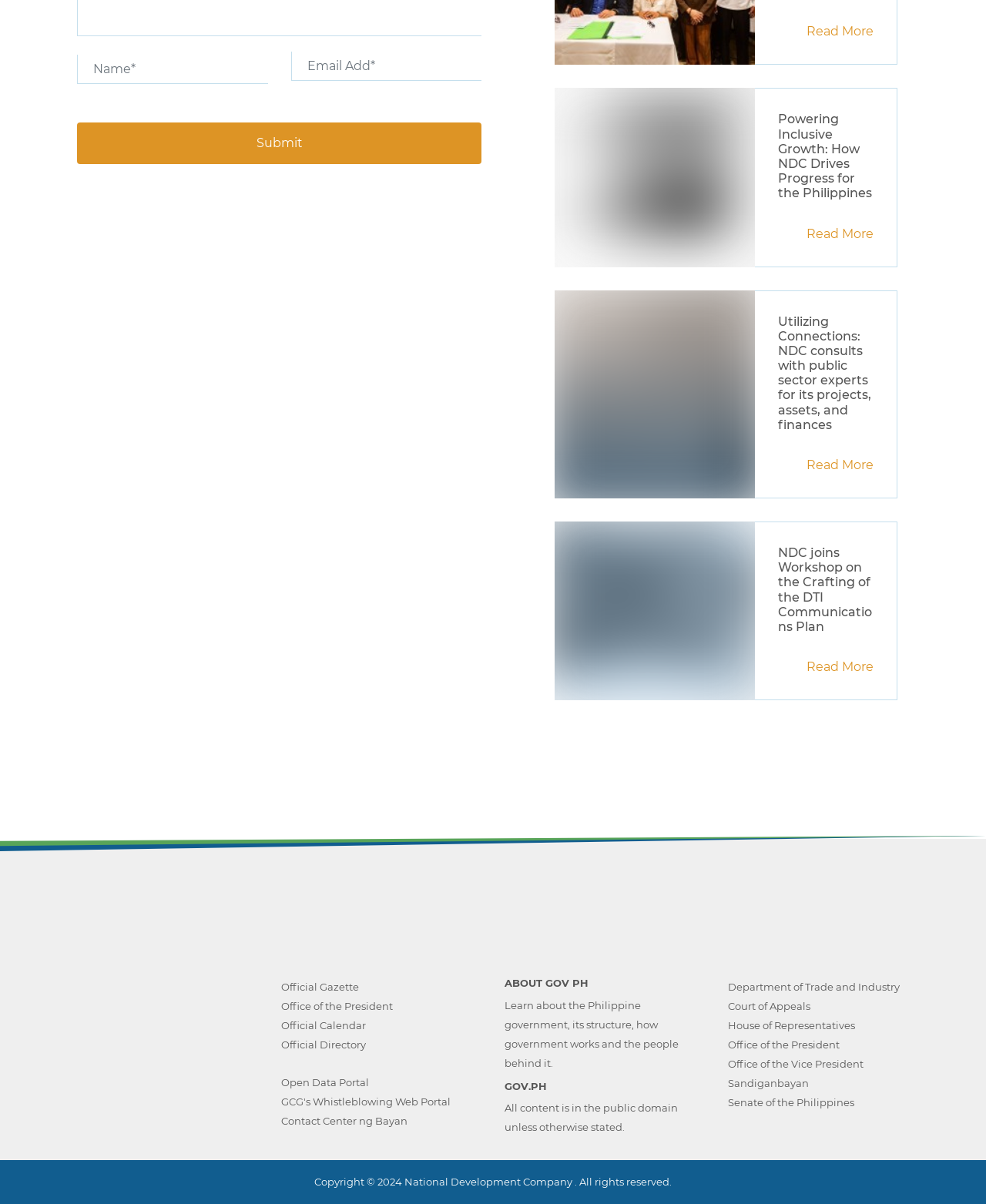Please identify the bounding box coordinates of the clickable element to fulfill the following instruction: "Read more about Powering Inclusive Growth". The coordinates should be four float numbers between 0 and 1, i.e., [left, top, right, bottom].

[0.789, 0.093, 0.886, 0.167]